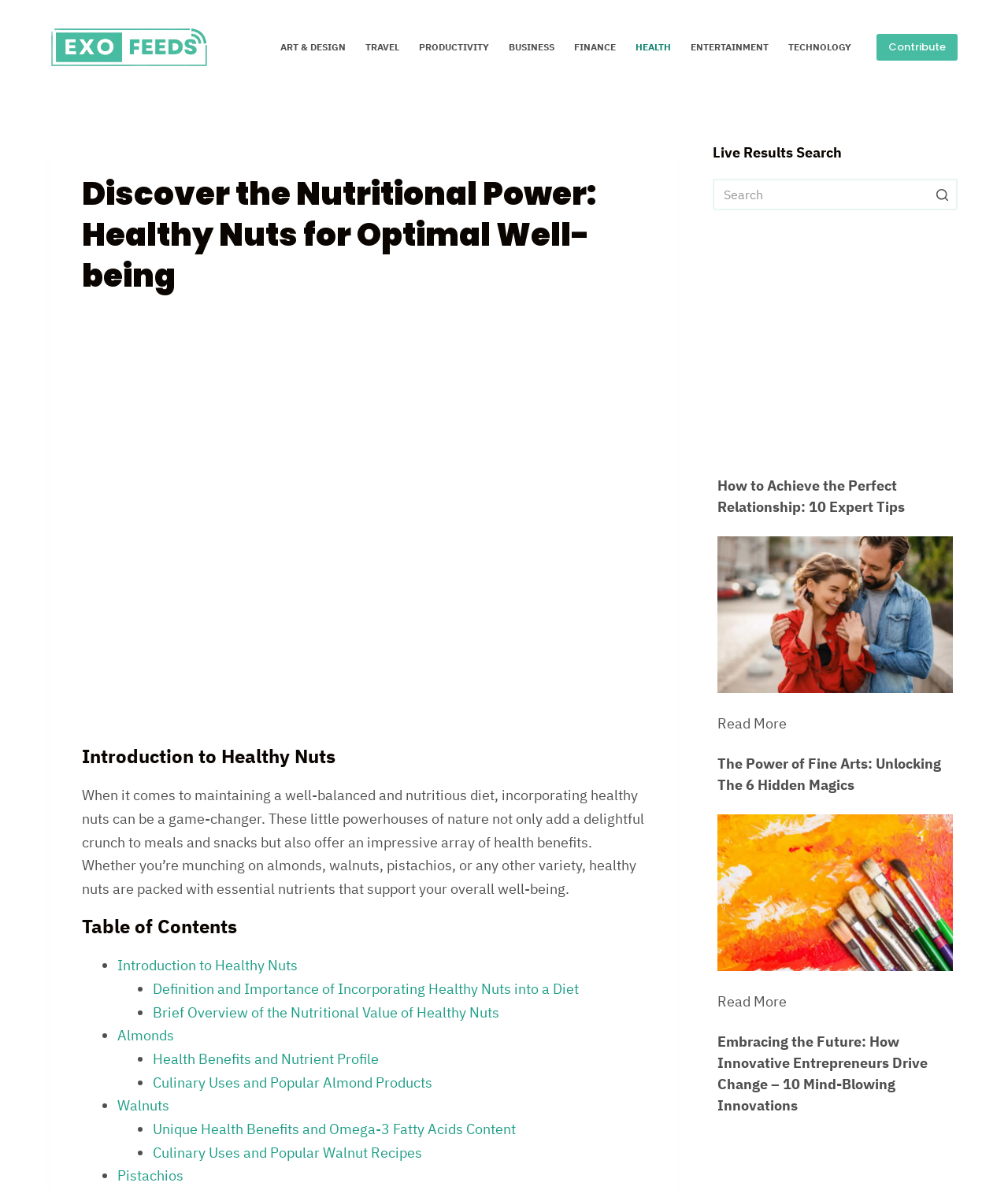Give a concise answer using only one word or phrase for this question:
How many types of nuts are discussed on the webpage?

3